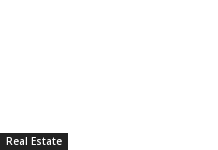Carefully examine the image and provide an in-depth answer to the question: What is the purpose of the visual element?

The caption suggests that the visual element is likely part of a broader article or section dedicated to real estate topics, potentially highlighting content related to investments, market trends, or guidance in the real estate sector, implying that its purpose is to highlight relevant content.